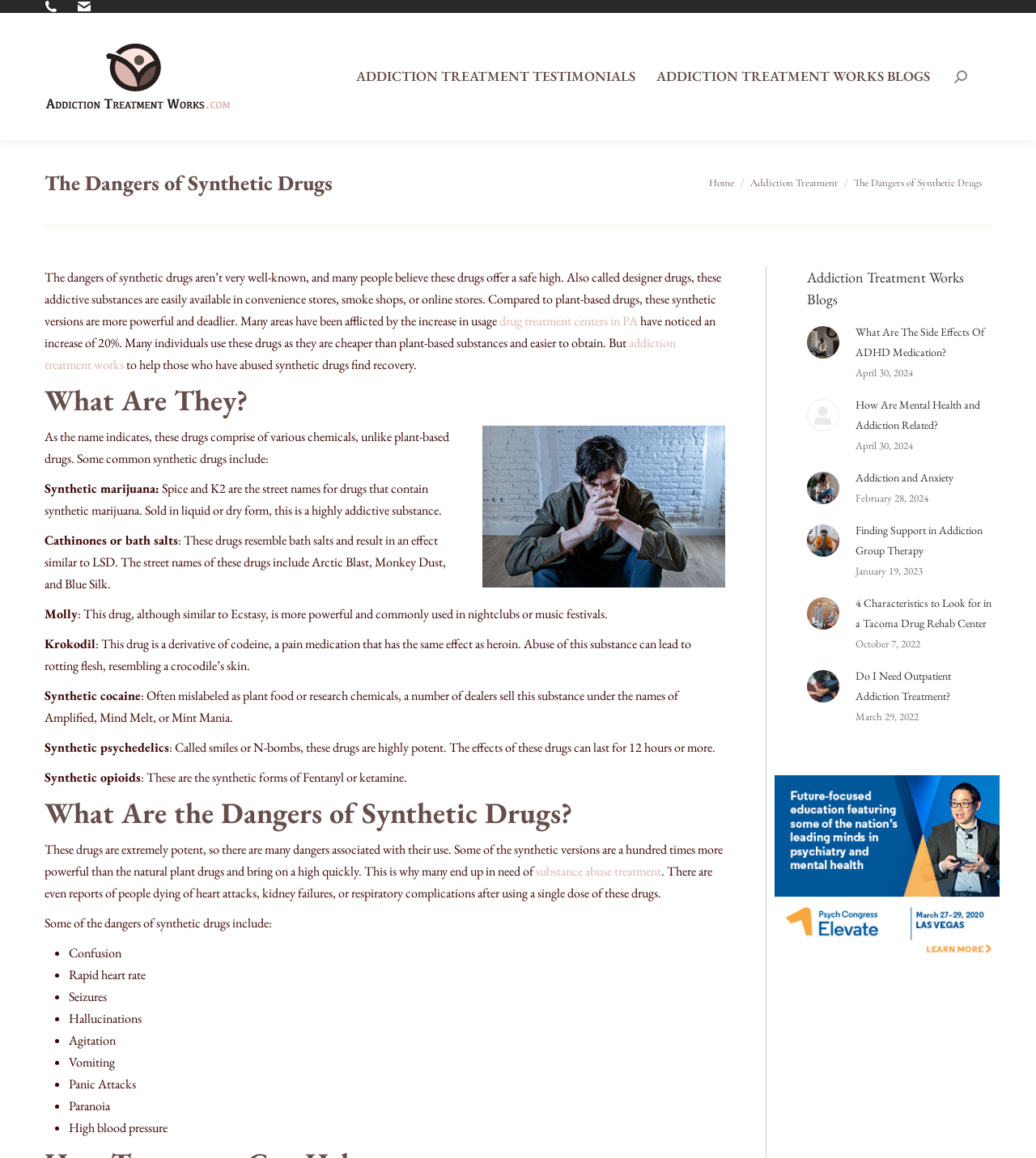Please identify the bounding box coordinates of the clickable area that will allow you to execute the instruction: "Check the 'Addiction and Anxiety' blog post".

[0.779, 0.407, 0.81, 0.435]